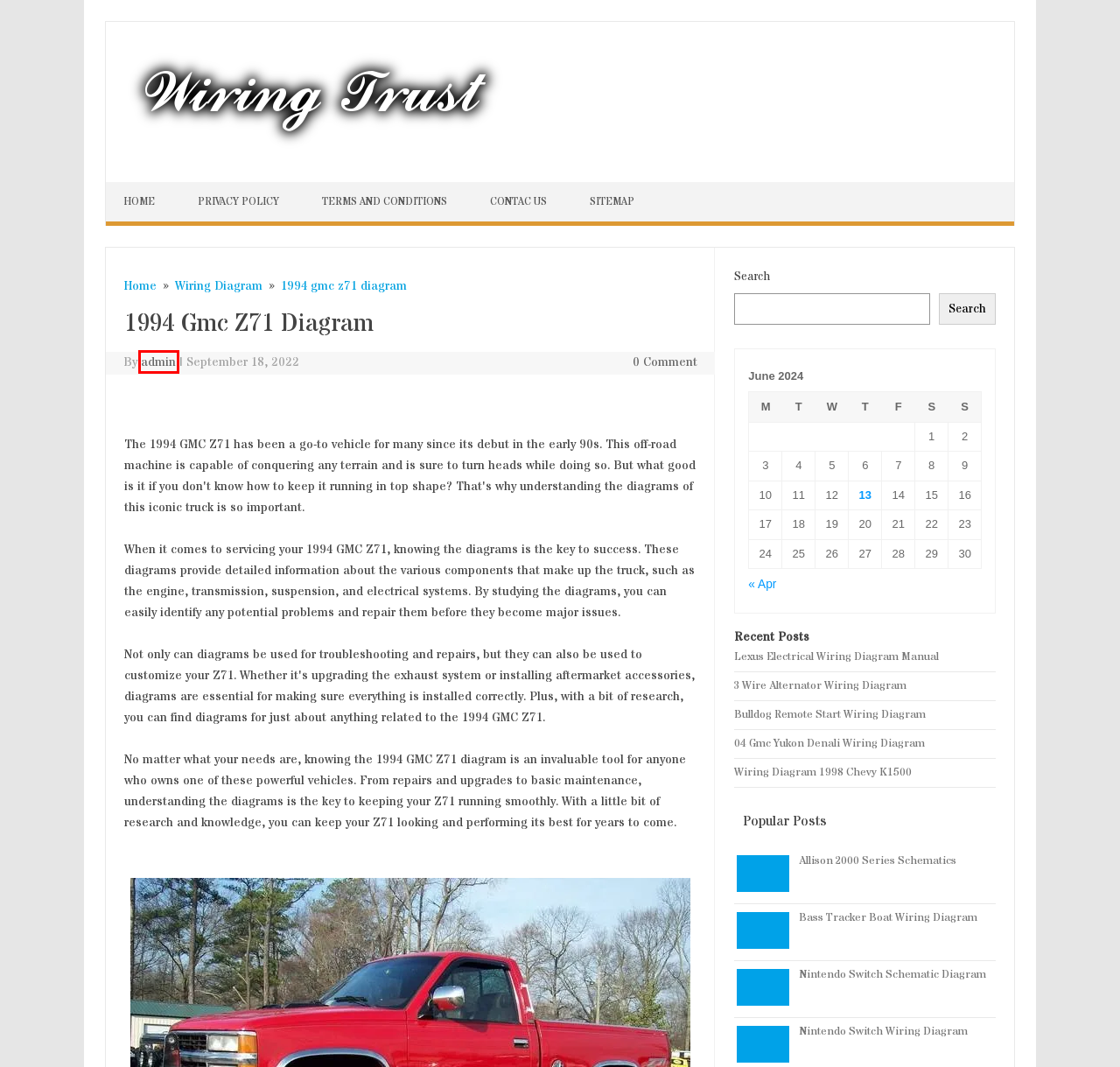Analyze the screenshot of a webpage featuring a red rectangle around an element. Pick the description that best fits the new webpage after interacting with the element inside the red bounding box. Here are the candidates:
A. 04 Gmc Yukon Denali Wiring Diagram » Wiring Diagram
B. Wiring Diagram
C. 3 Wire Alternator Wiring Diagram » Wiring Diagram
D. Admin, Author At Wiring Diagram
E. Terms And Conditions » Wiring Diagram
F. Bass Tracker Boat Wiring Diagram » Wiring Diagram
G. Nintendo Switch Wiring Diagram » Wiring Diagram
H. Allison 2000 Series Schematics » Wiring Diagram

D